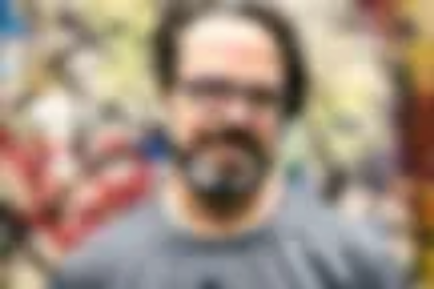Where is the man based?
Use the image to answer the question with a single word or phrase.

Baltimore